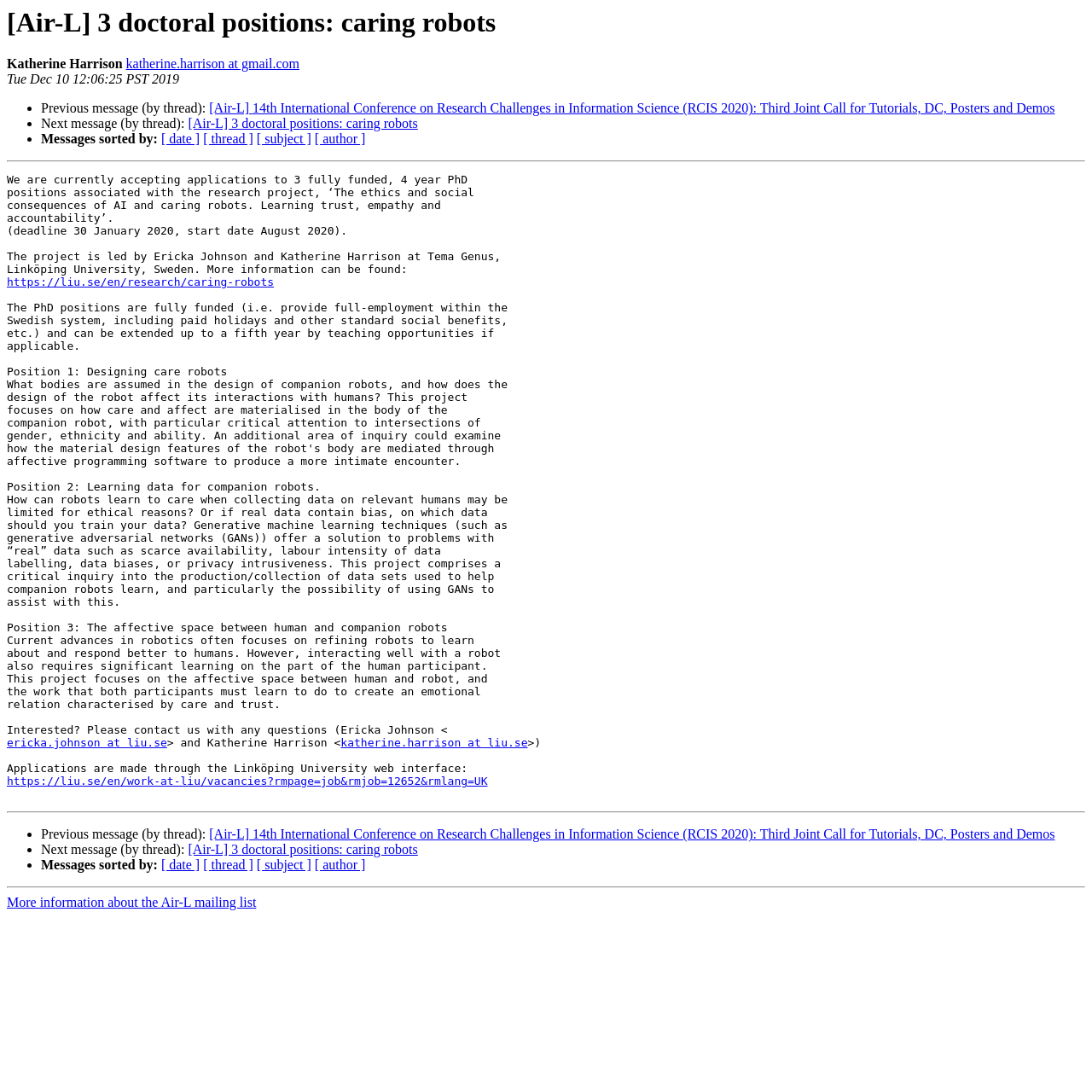Please specify the bounding box coordinates for the clickable region that will help you carry out the instruction: "Apply for the PhD position".

[0.006, 0.71, 0.447, 0.721]